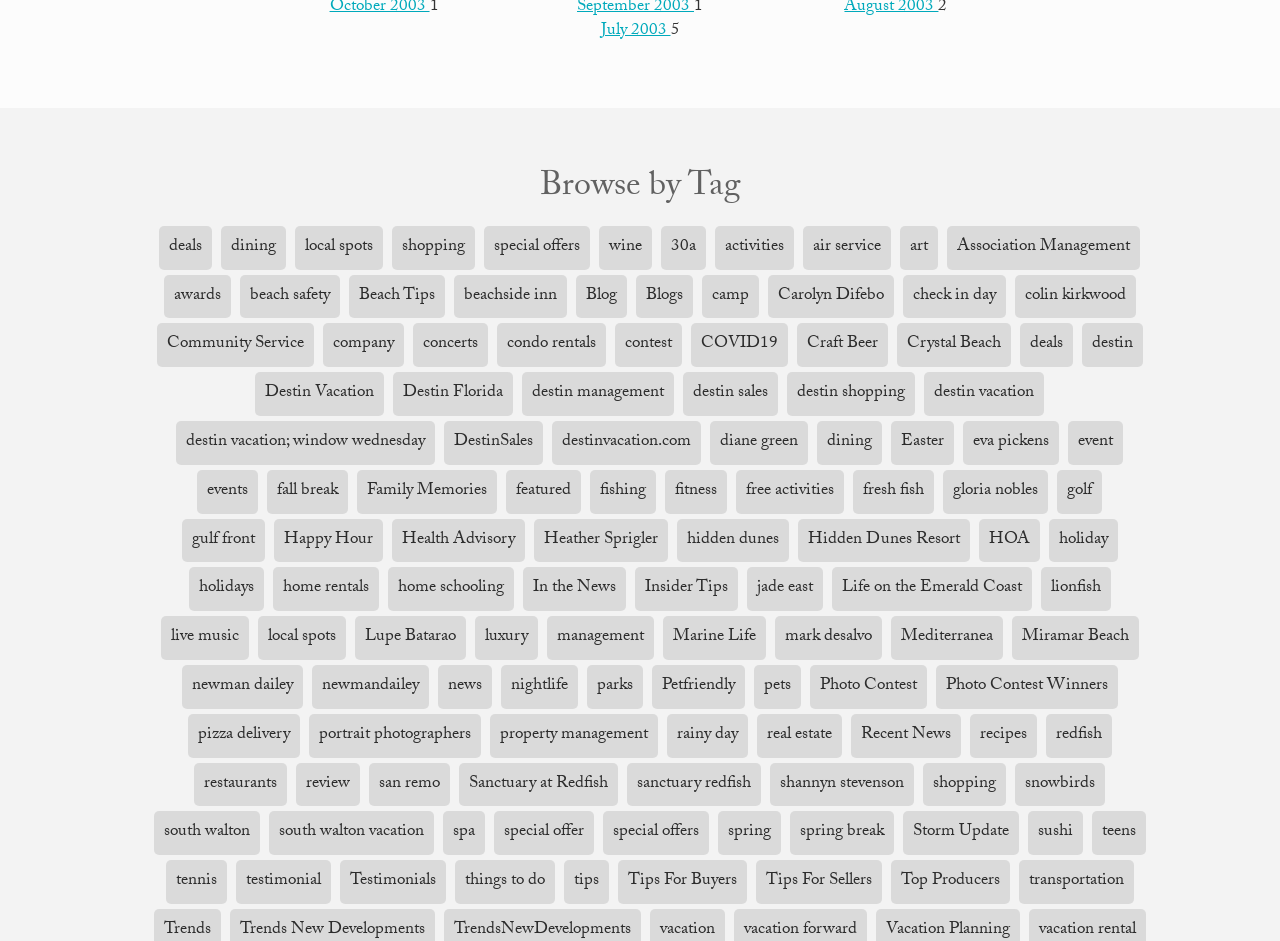Analyze the image and give a detailed response to the question:
What is the main category of the webpage?

The main category of the webpage is 'Browse by Tag' as indicated by the heading element with the text 'Browse by Tag' at the top of the webpage.